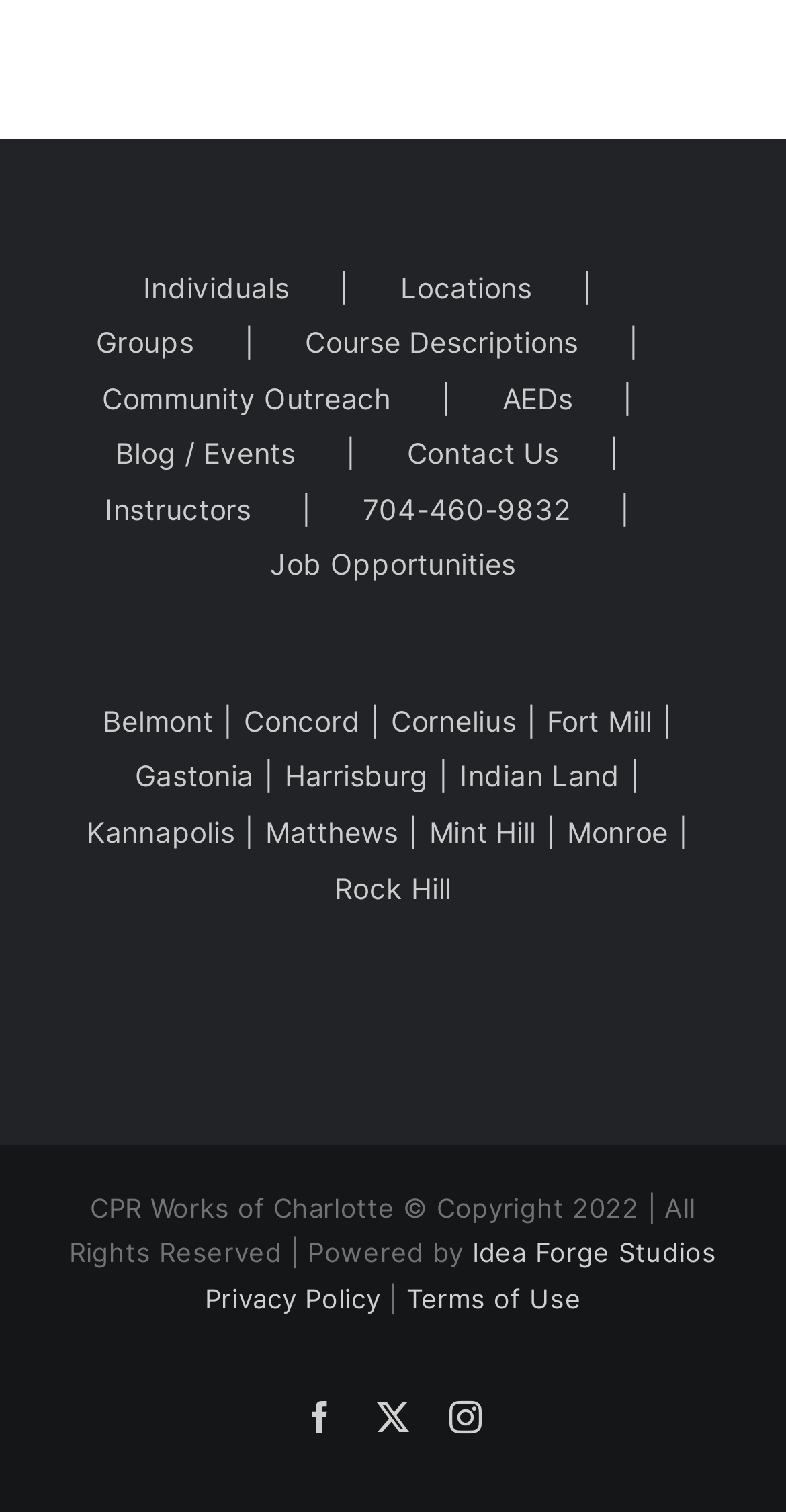What is the last link in the first navigation?
Please respond to the question with a detailed and well-explained answer.

I looked at the first navigation element with the description 'Secondary navigation' and found the last link element, which has the text 'Job Opportunities'.